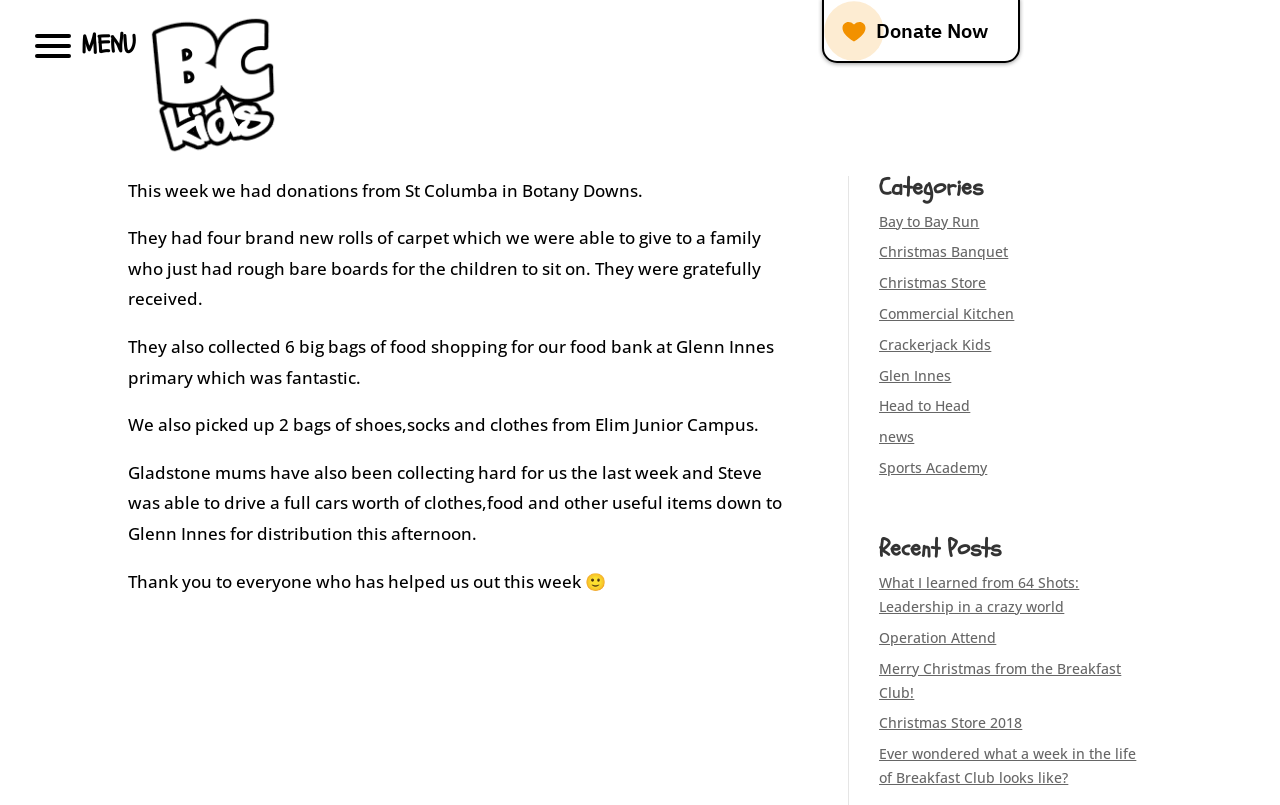Explain the features and main sections of the webpage comprehensively.

The webpage appears to be a blog or news page from an organization called "Breakfast Club Kids". At the top left, there is a link labeled "MENU". To the right of the "MENU" link, there is an empty link with no text. 

Below these links, there is a series of paragraphs describing the organization's recent activities. The first paragraph mentions donations from St Columba in Botany Downs, including four brand new rolls of carpet given to a family in need. The second paragraph describes the collection of food shopping for a food bank at Glenn Innes primary. The third paragraph mentions the collection of shoes, socks, and clothes from Elim Junior Campus. The fourth paragraph describes the collection of clothes, food, and other items from Gladstone mums. The final paragraph in this section expresses gratitude to everyone who has helped the organization.

To the right of these paragraphs, there is a section labeled "Categories" with several links to different categories, including "Bay to Bay Run", "Christmas Banquet", and "Sports Academy". Below the "Categories" section, there is a section labeled "Recent Posts" with several links to recent articles, including "What I learned from 64 Shots: Leadership in a crazy world", "Operation Attend", and "Merry Christmas from the Breakfast Club!".